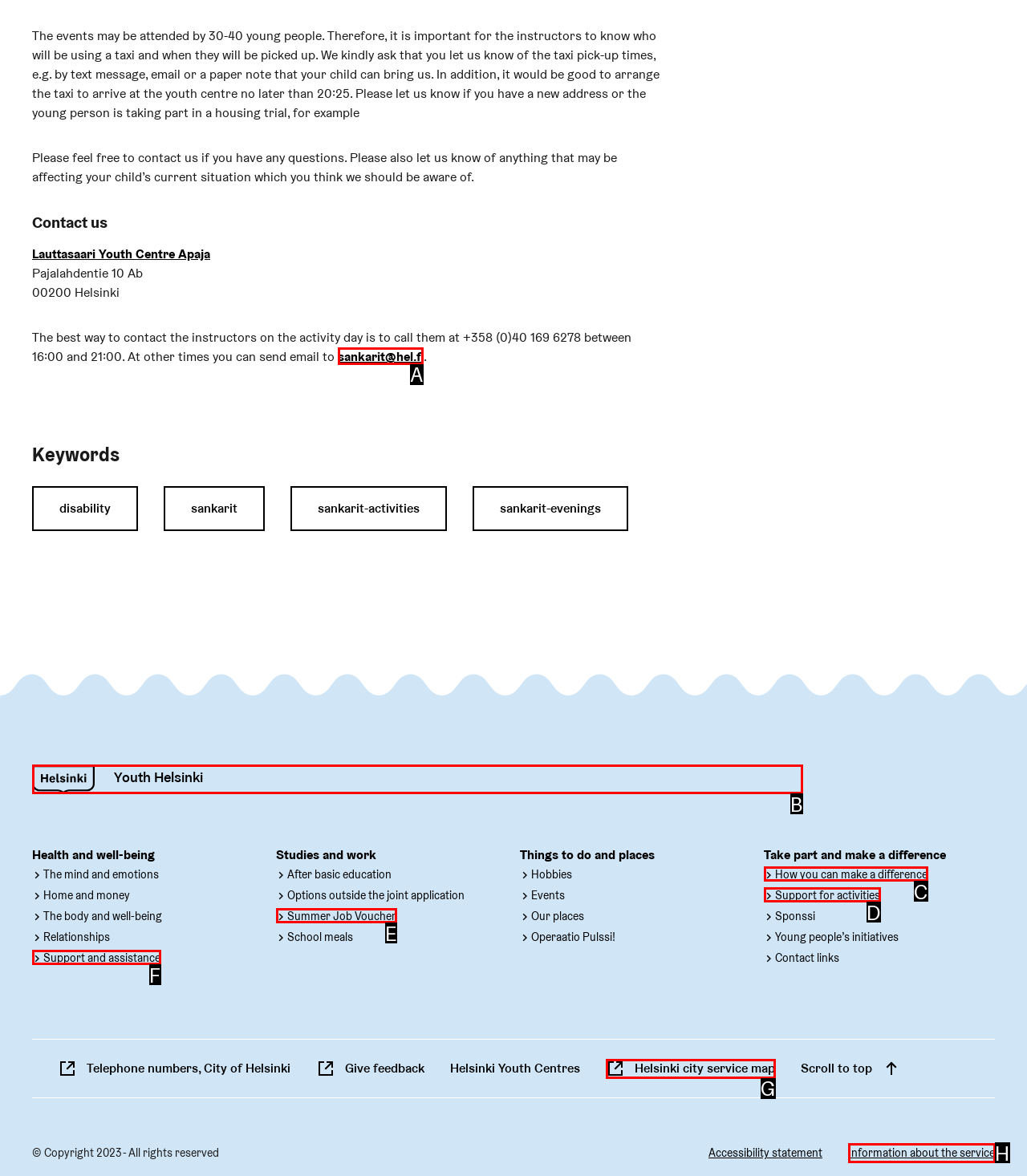Determine which HTML element to click on in order to complete the action: Send an email to the instructors.
Reply with the letter of the selected option.

A